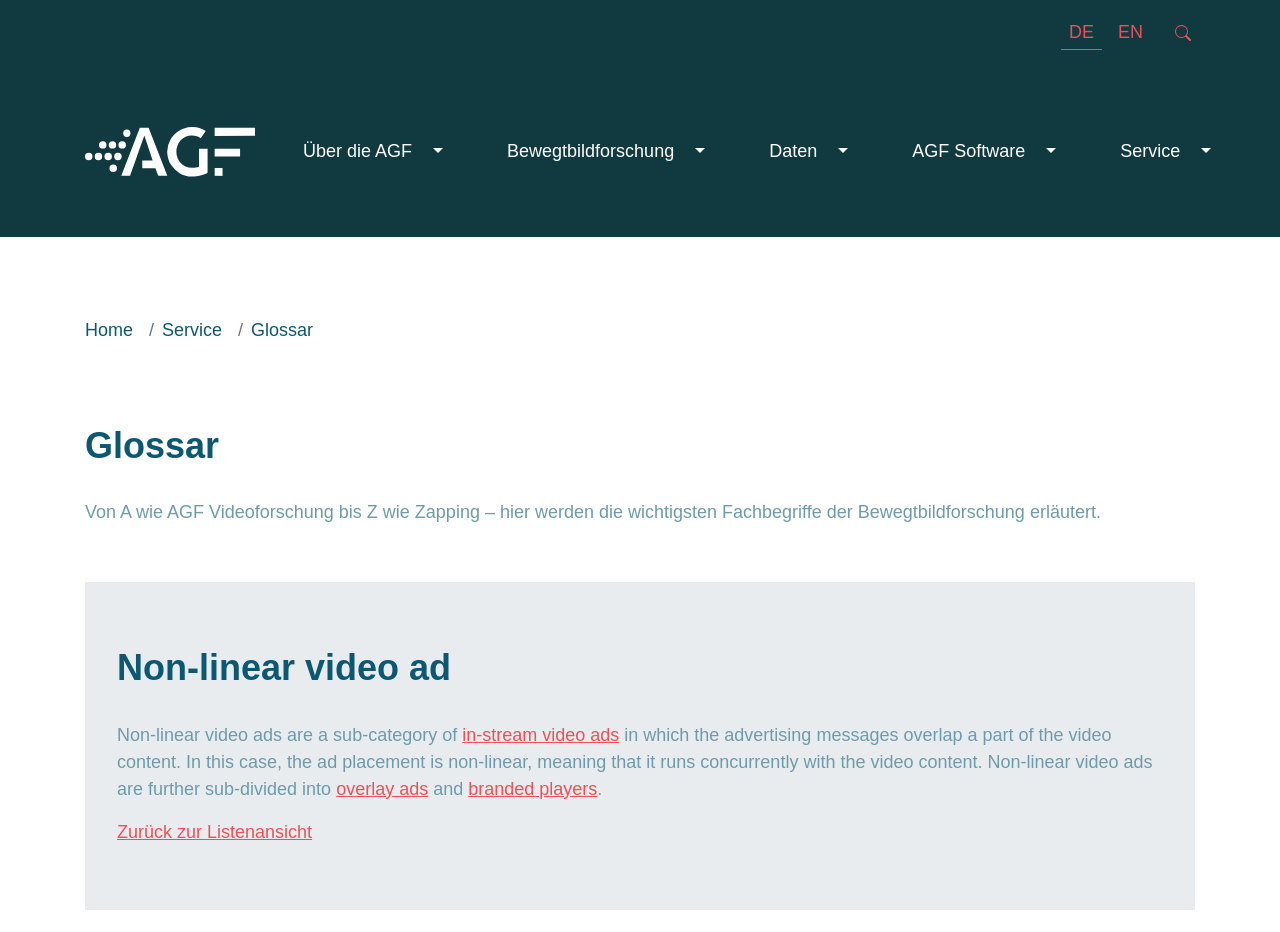Kindly provide the bounding box coordinates of the section you need to click on to fulfill the given instruction: "Go to Über die AGF page".

[0.212, 0.14, 0.371, 0.186]